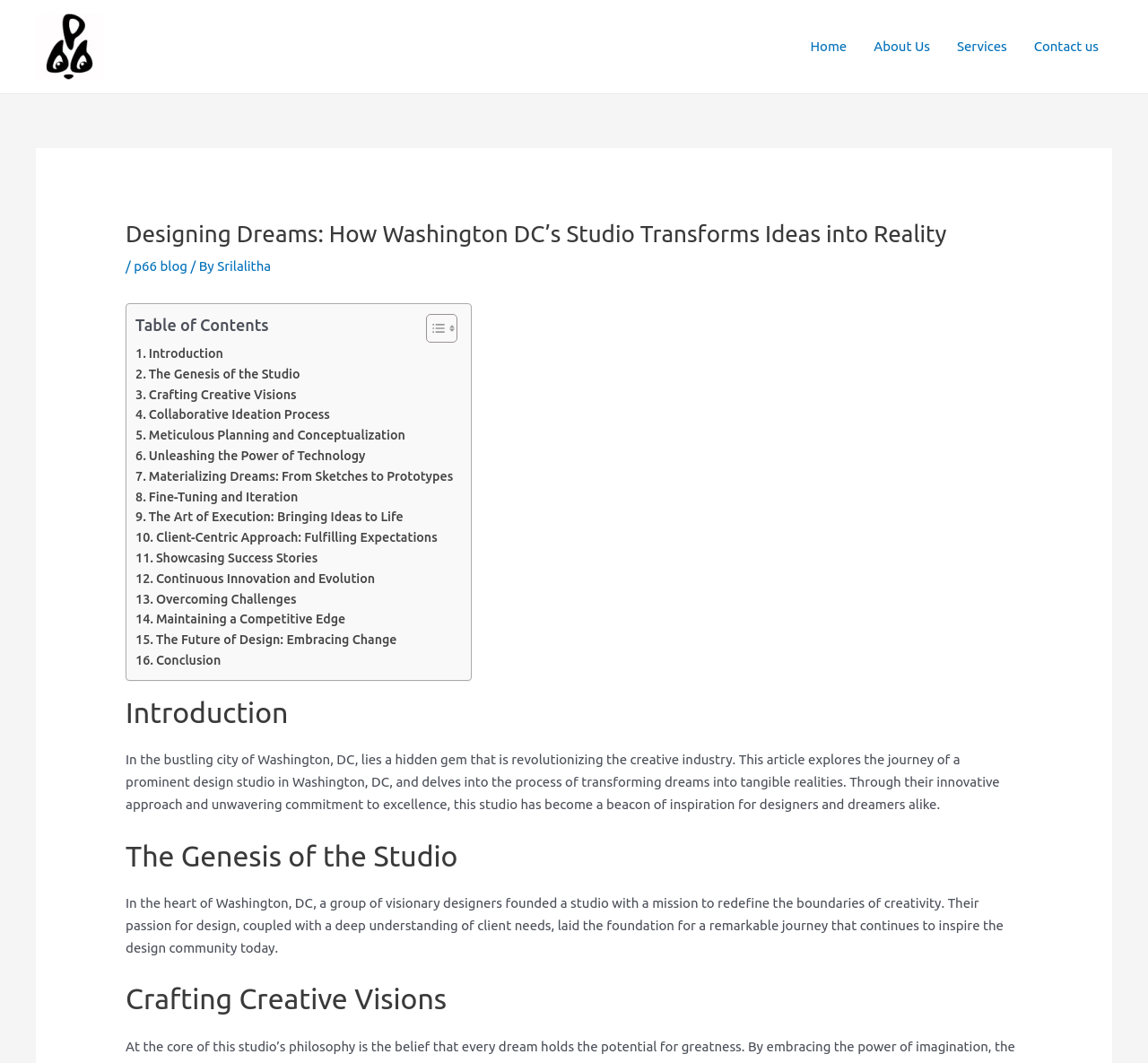What is the main title displayed on this webpage?

Designing Dreams: How Washington DC’s Studio Transforms Ideas into Reality